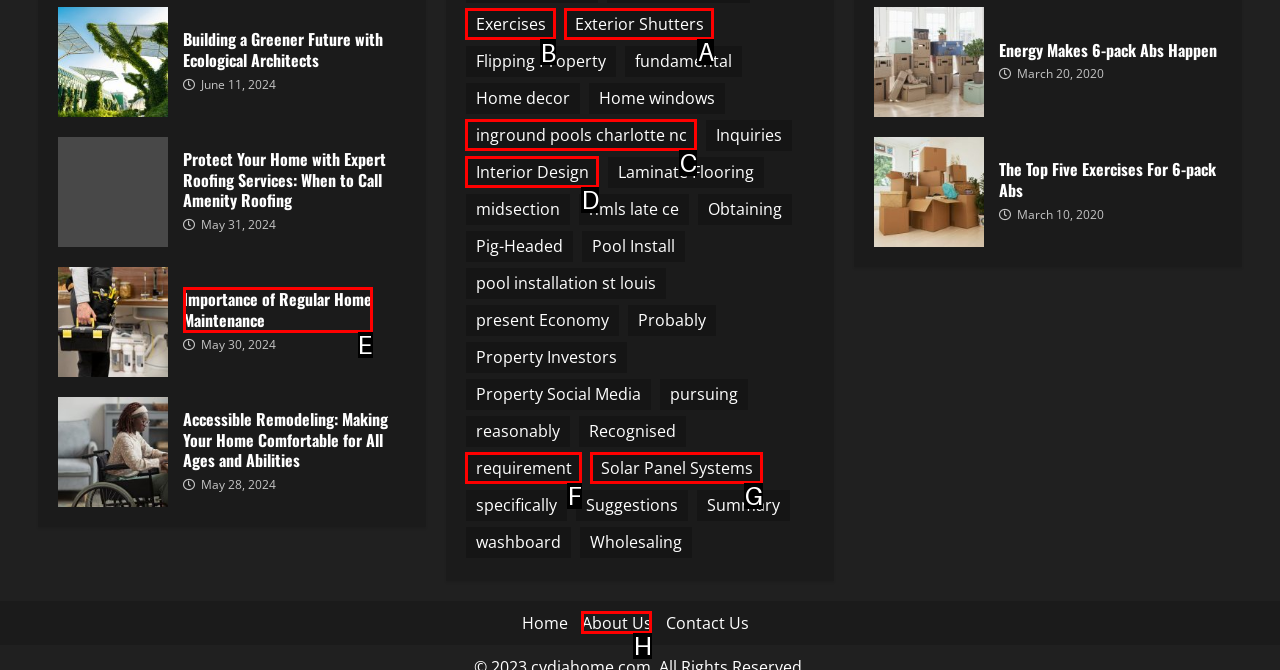Which option should I select to accomplish the task: View 'Exercises'? Respond with the corresponding letter from the given choices.

B